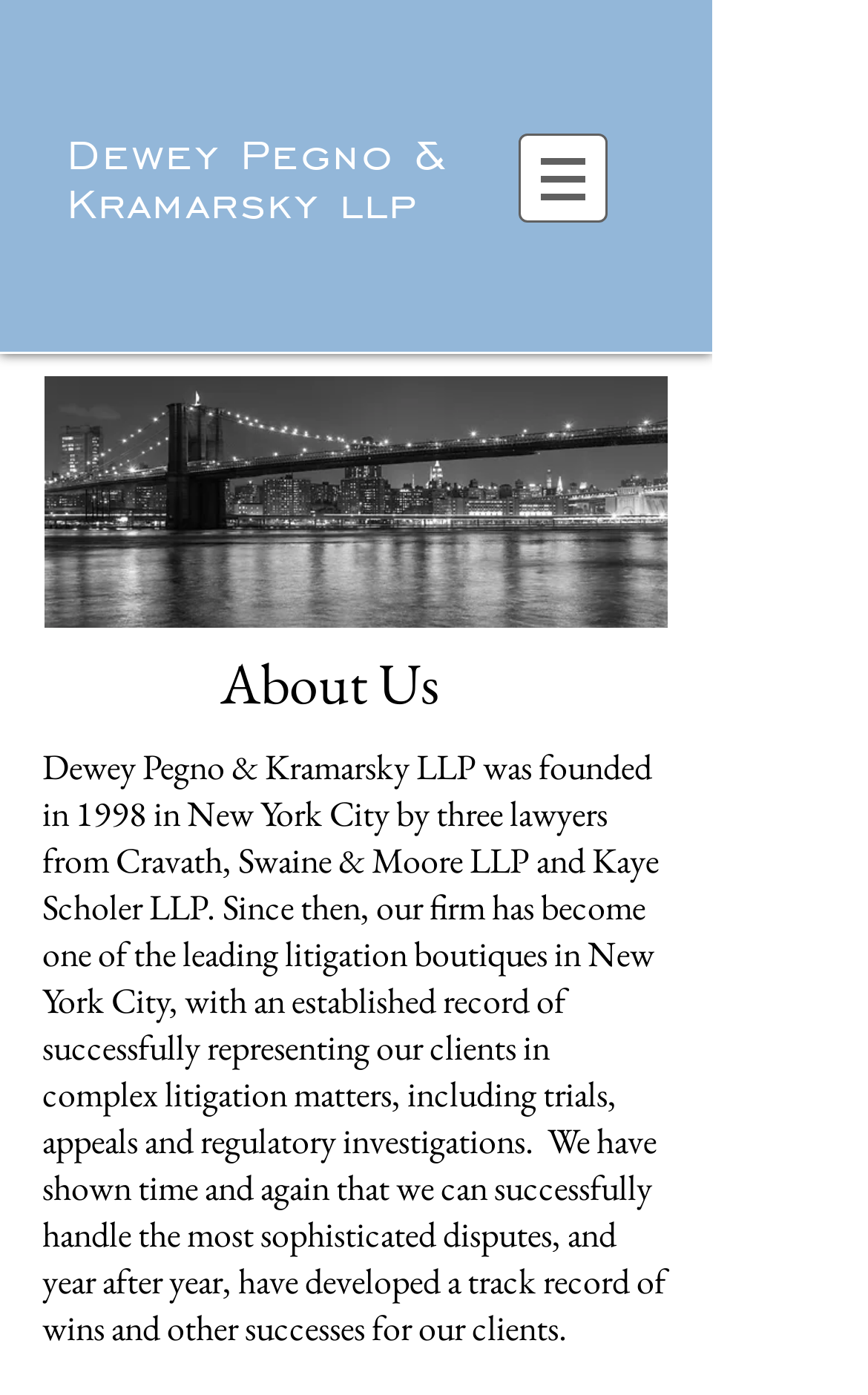Provide a comprehensive description of the webpage.

The webpage is about Dewey Pegno & Kramarsky LLP, a law firm. At the top right corner, there is a navigation menu labeled "Site" with a button that has a popup menu. The button is accompanied by a small image. 

On the top left side, there is a large heading that reads "Dewey Pegno & Kramarsky llp" which is also a link. Below this heading, there is a large image that takes up most of the width of the page, depicting the Brooklyn bridge at night.

Further down, there is a heading that reads "About Us" situated roughly in the middle of the page. Below this heading, there is a block of text that describes the law firm's history, founding, and its achievements in handling complex litigation matters. The text is quite lengthy and takes up most of the remaining space on the page.